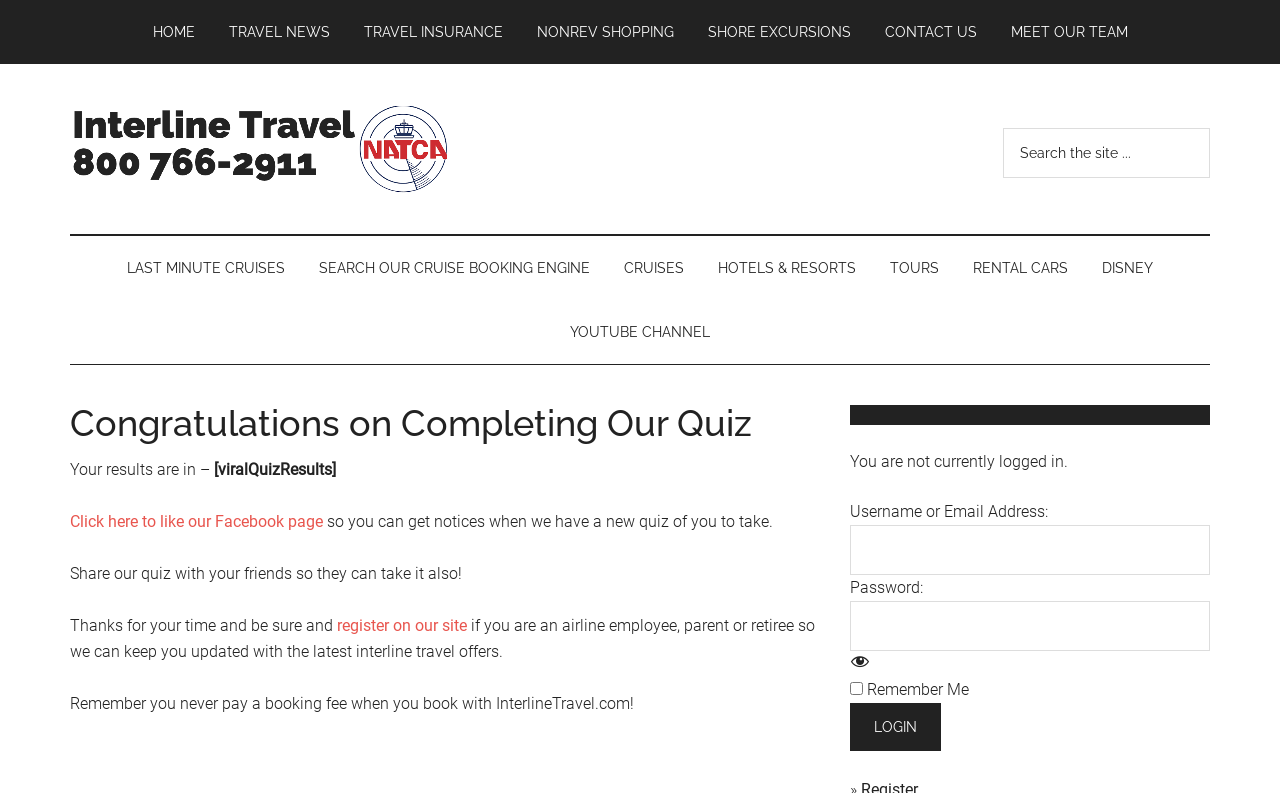Find the bounding box coordinates of the clickable area that will achieve the following instruction: "Click the 'How do you know?' button".

None